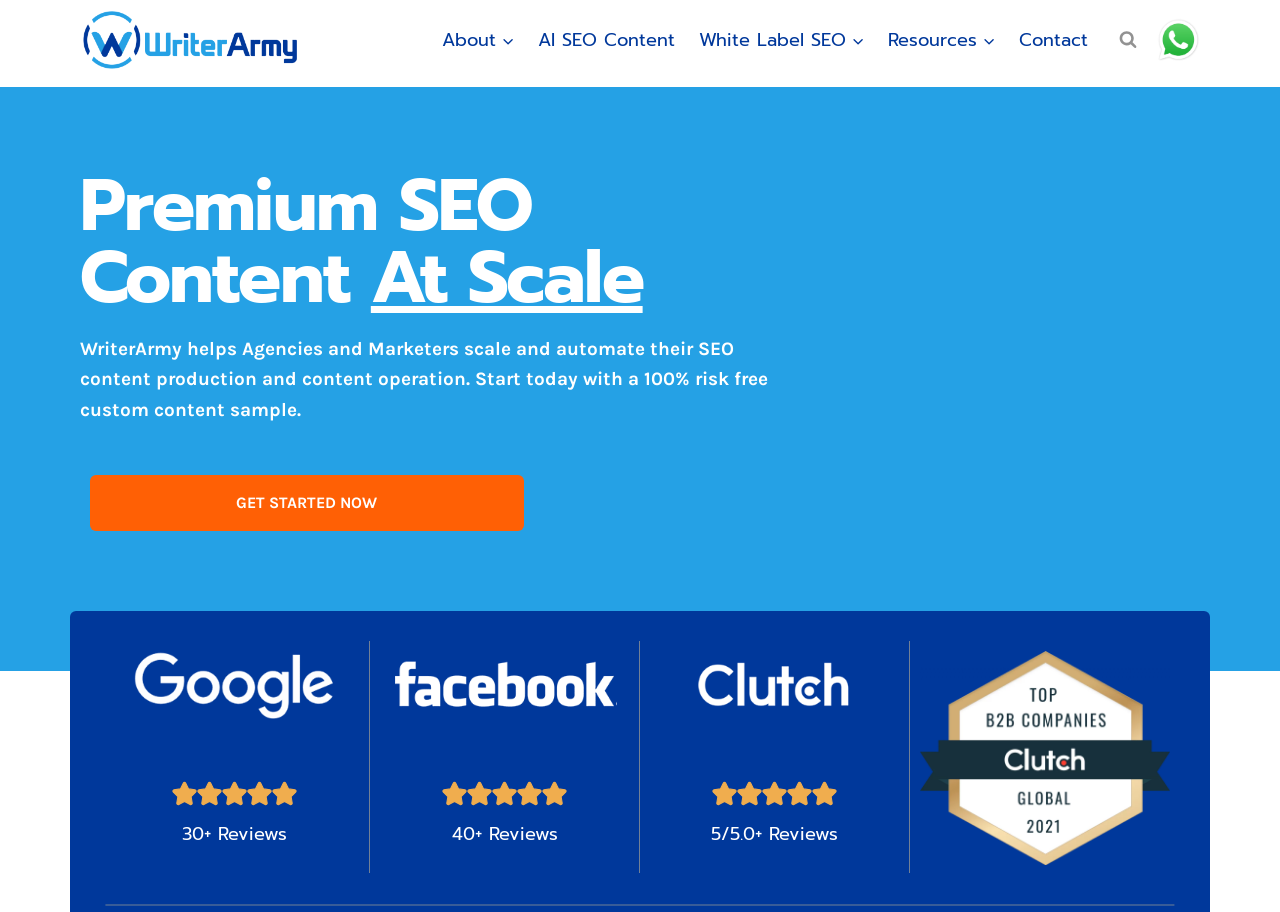What is the purpose of the 'GET STARTED NOW' button?
Provide a detailed and extensive answer to the question.

The 'GET STARTED NOW' button is prominently displayed on the webpage, and based on the surrounding text, it appears to be a call-to-action to start a 100% risk-free custom content sample with WriterArmy.